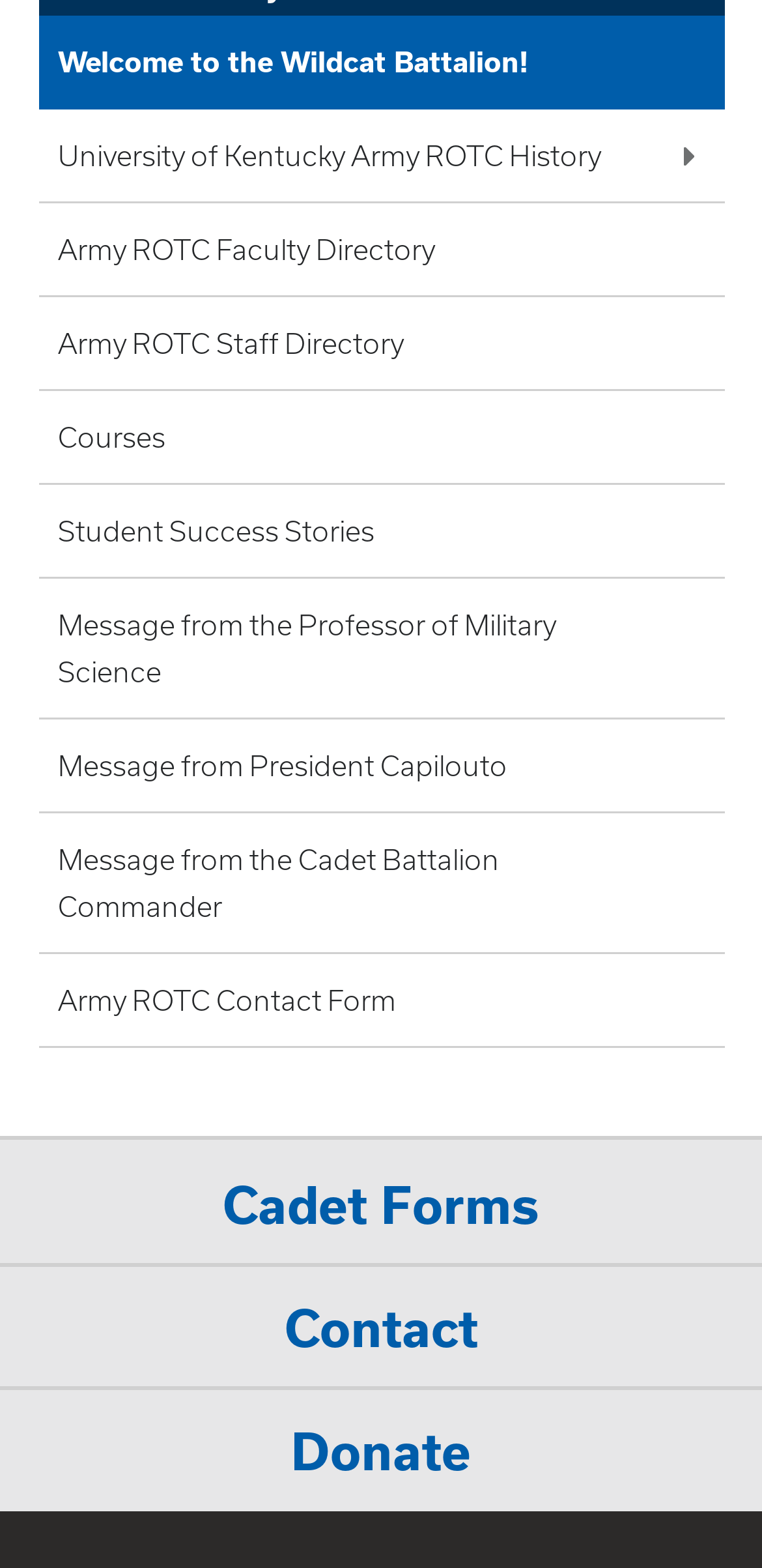Reply to the question with a single word or phrase:
Is there a contact form on the webpage?

Yes